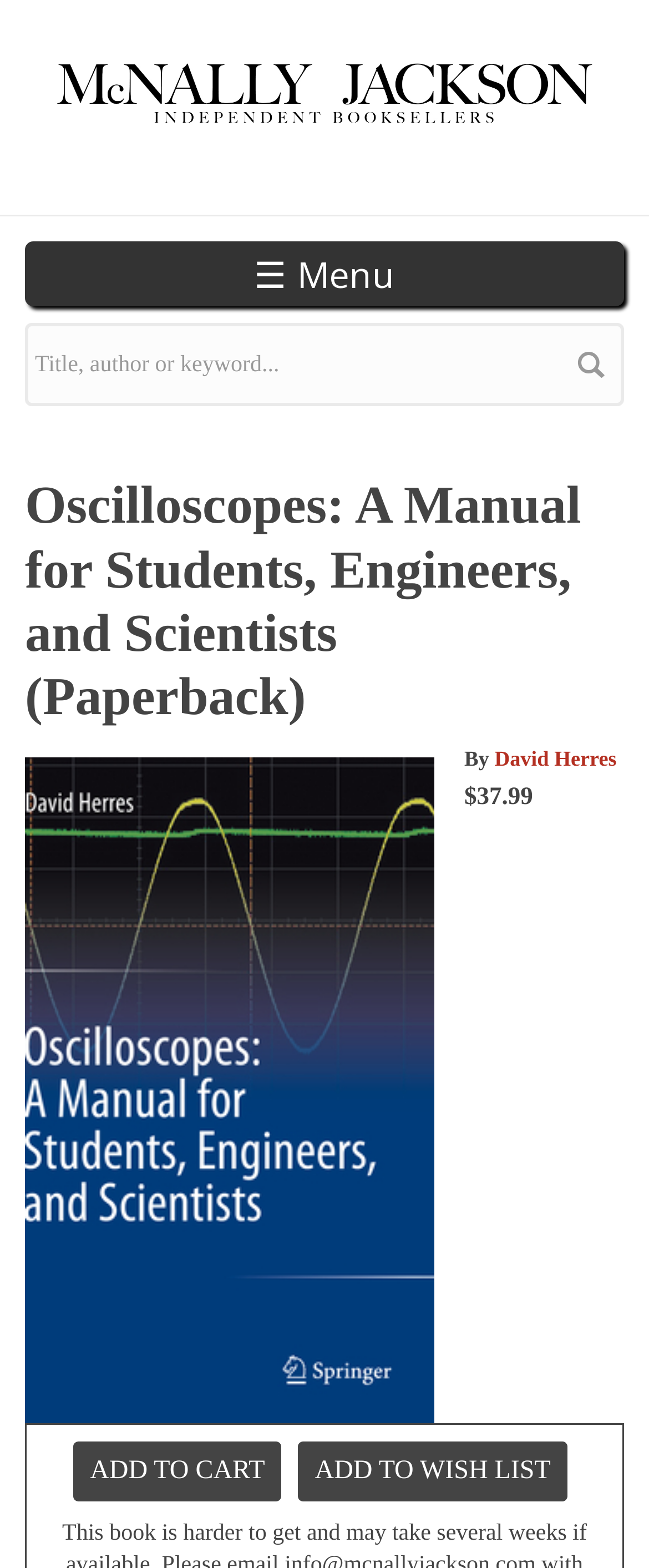What is the price of the book?
Use the information from the screenshot to give a comprehensive response to the question.

I found the price of the book by looking at the text next to the 'Add to Cart' button, which says '$37.99'.